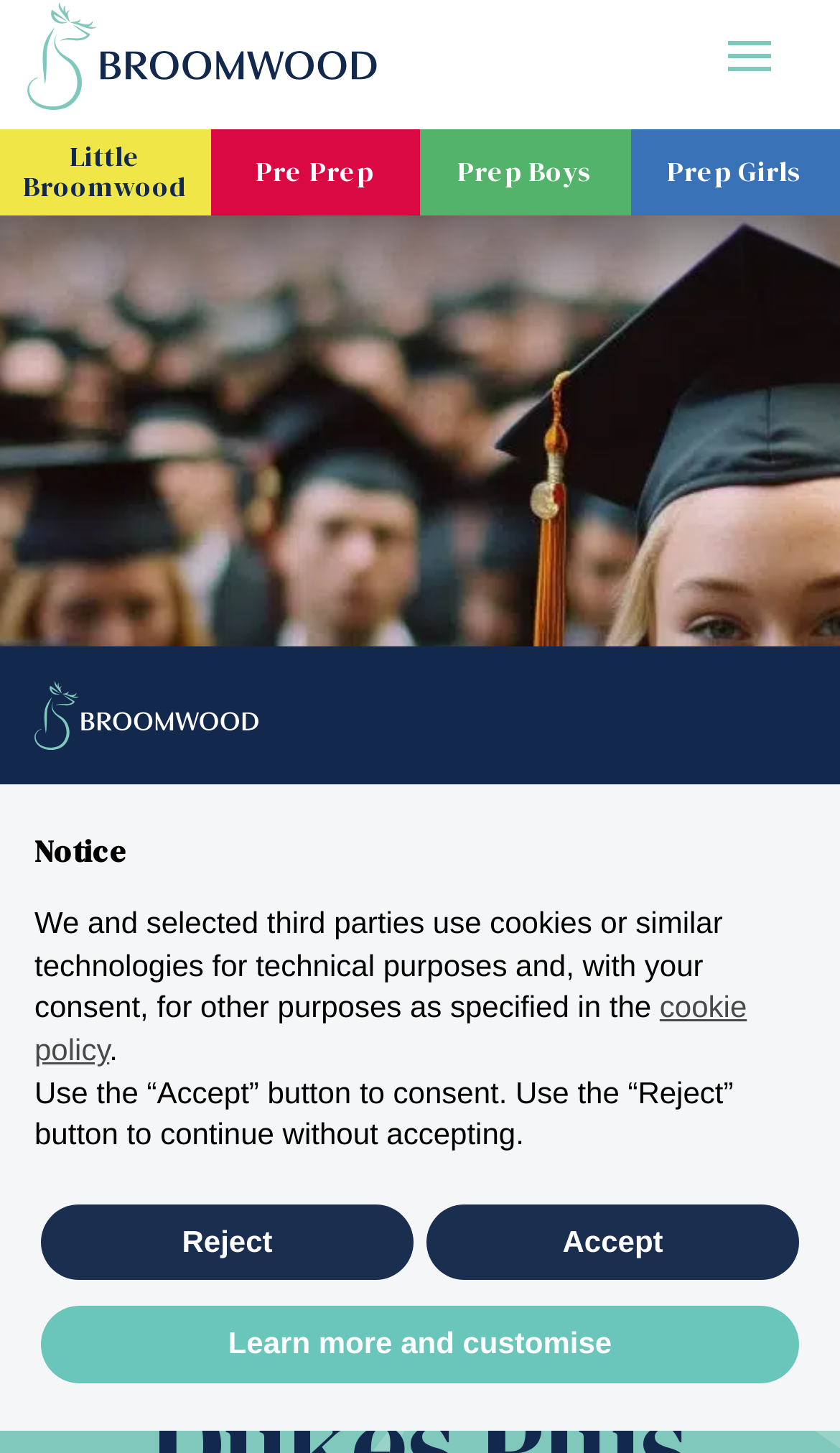Give a detailed account of the webpage.

The webpage is for Dukes Plus, a provider of university application support, life-changing career and university experiences, day camps, tuition, and summer schools. At the top left corner, there is a logo link with an image. Below the logo, there are four horizontal links: "Little Broomwood", "Pre Prep", "Prep Boys", and "Prep Girls", evenly spaced across the top of the page.

A notice alert dialog is displayed at the bottom of the page, taking up almost the entire width. It contains an image of a logo, a heading that says "Notice", and a paragraph of text explaining the use of cookies or similar technologies for technical purposes and other purposes. There are also links to the cookie policy and buttons to "Accept" or "Reject" the use of cookies.

Above the notice dialog, there is a large empty space, suggesting that the main content of the webpage is not displayed in this screenshot.